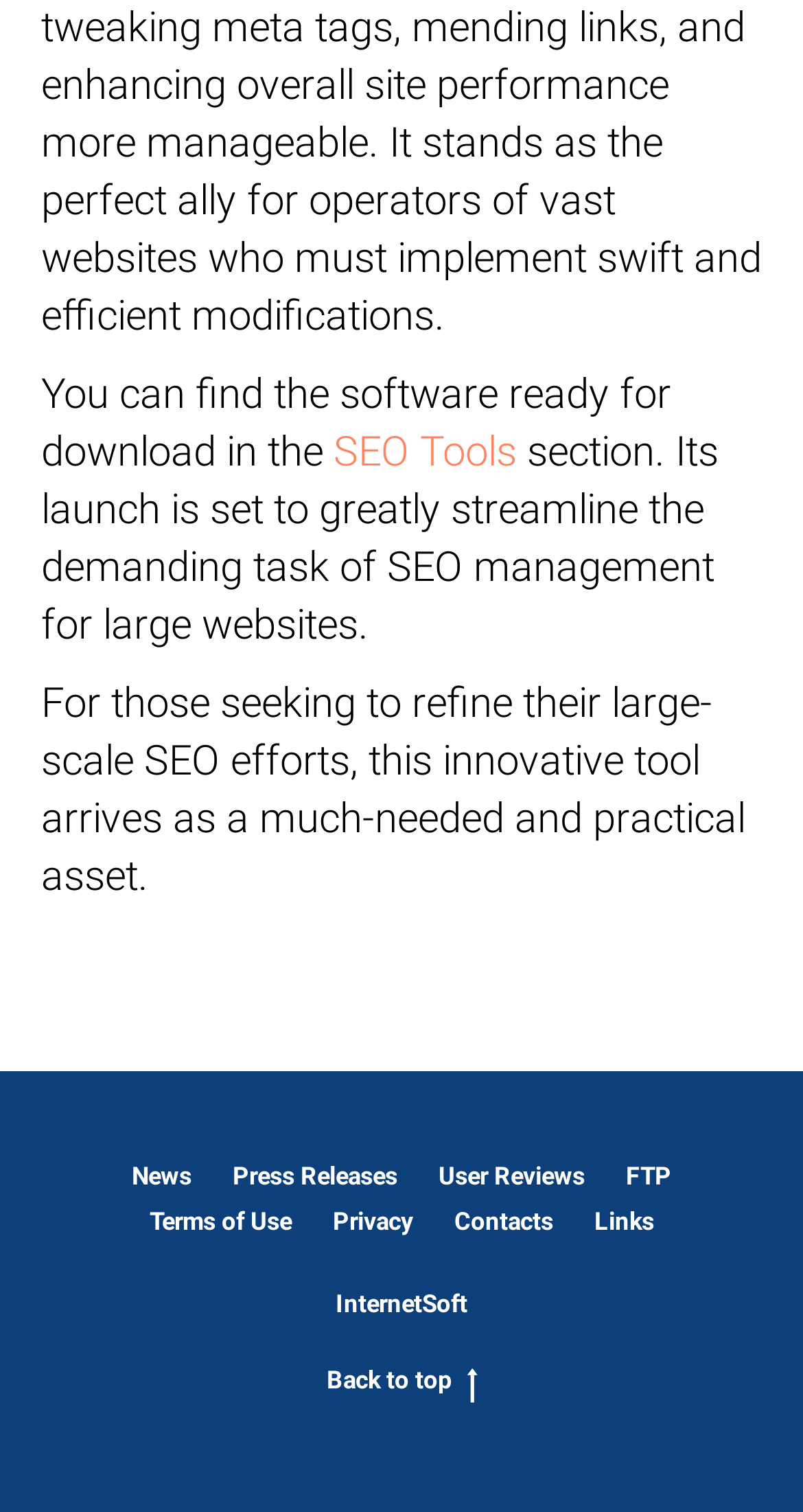Can you specify the bounding box coordinates for the region that should be clicked to fulfill this instruction: "Click Contacts".

[0.565, 0.798, 0.688, 0.817]